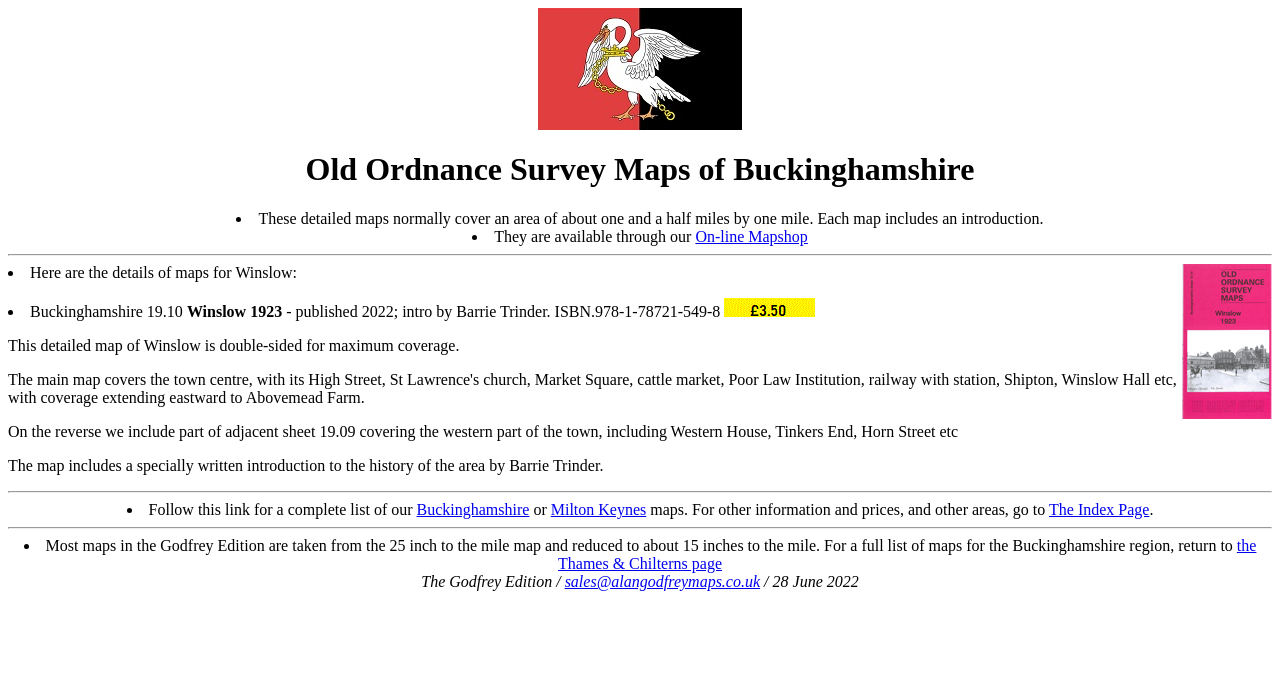Answer the question below using just one word or a short phrase: 
What is the scale of the maps?

About 15 inches to the mile